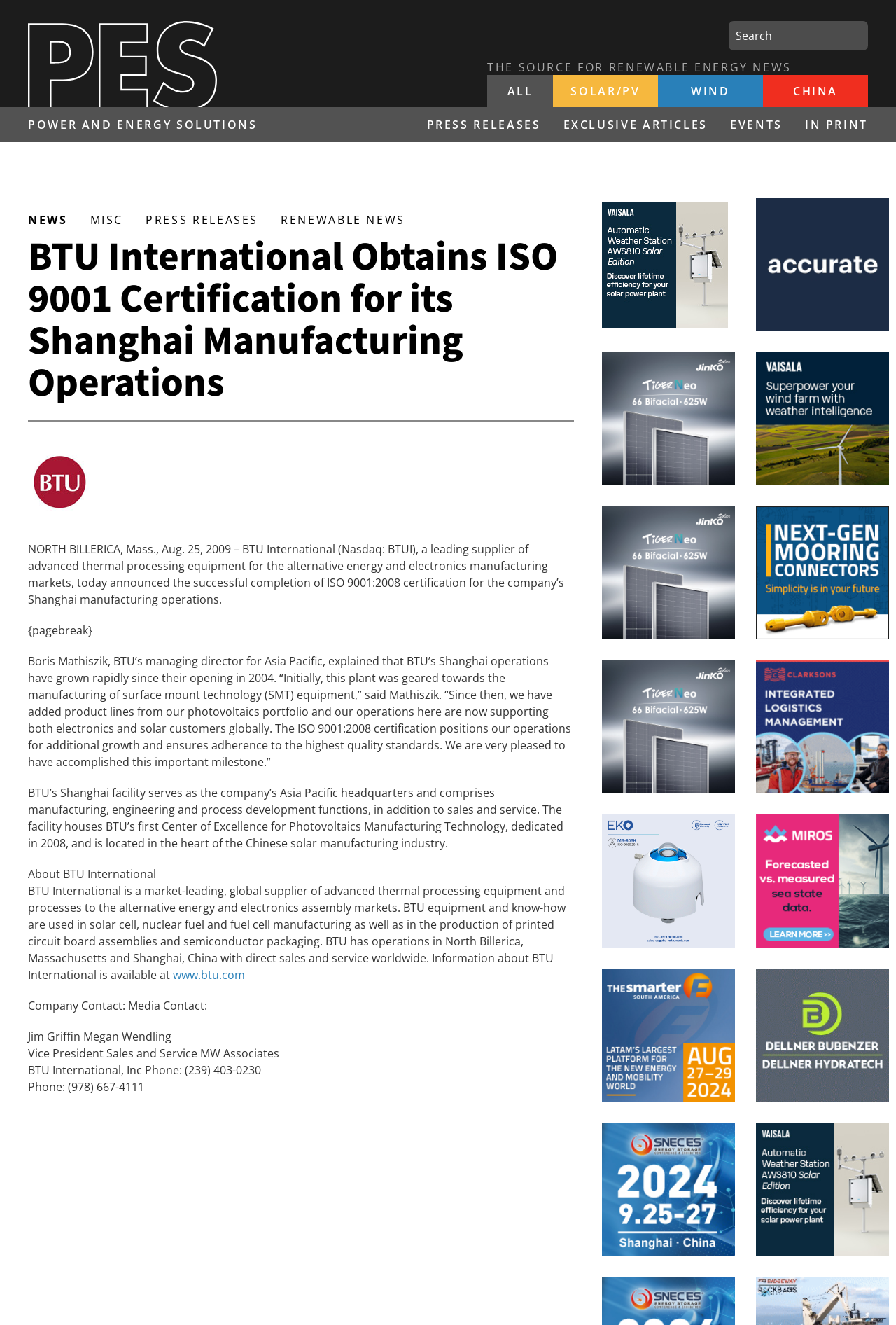Identify the bounding box coordinates necessary to click and complete the given instruction: "Search for something".

[0.813, 0.016, 0.969, 0.038]